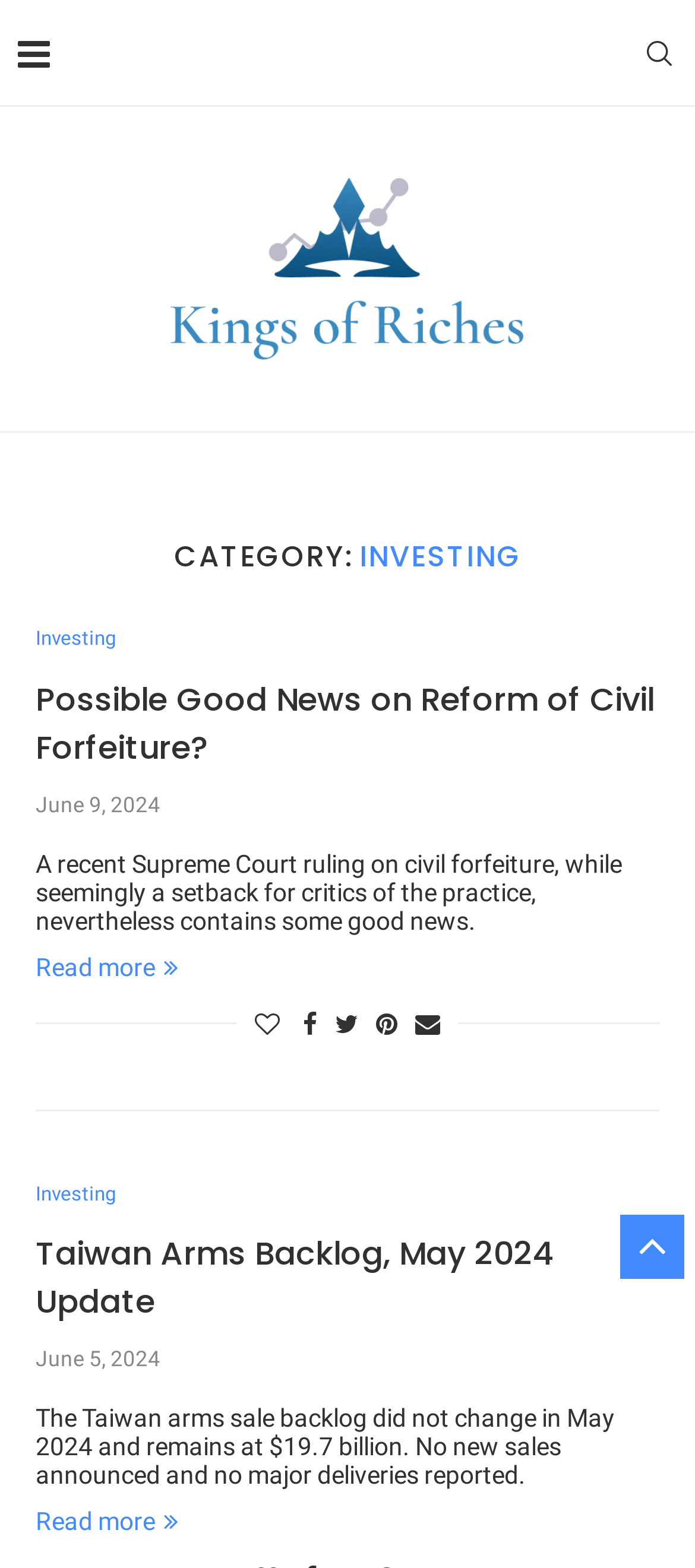Use the information in the screenshot to answer the question comprehensively: What is the date of the first article?

I found a time element with a StaticText element containing the text 'June 9, 2024' inside it, which is associated with the first article on the page.